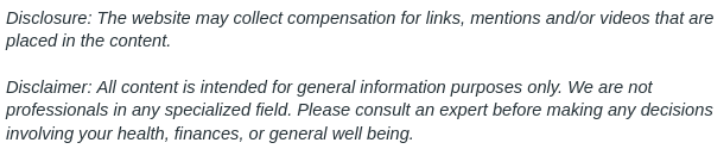Please provide a comprehensive answer to the question based on the screenshot: How many years of experience does Dr. Klein have in dentistry?

The caption states that the article provides context about Dr. Klein's ten years of experience in practicing dentistry, which suggests that he has been in the field for a decade.